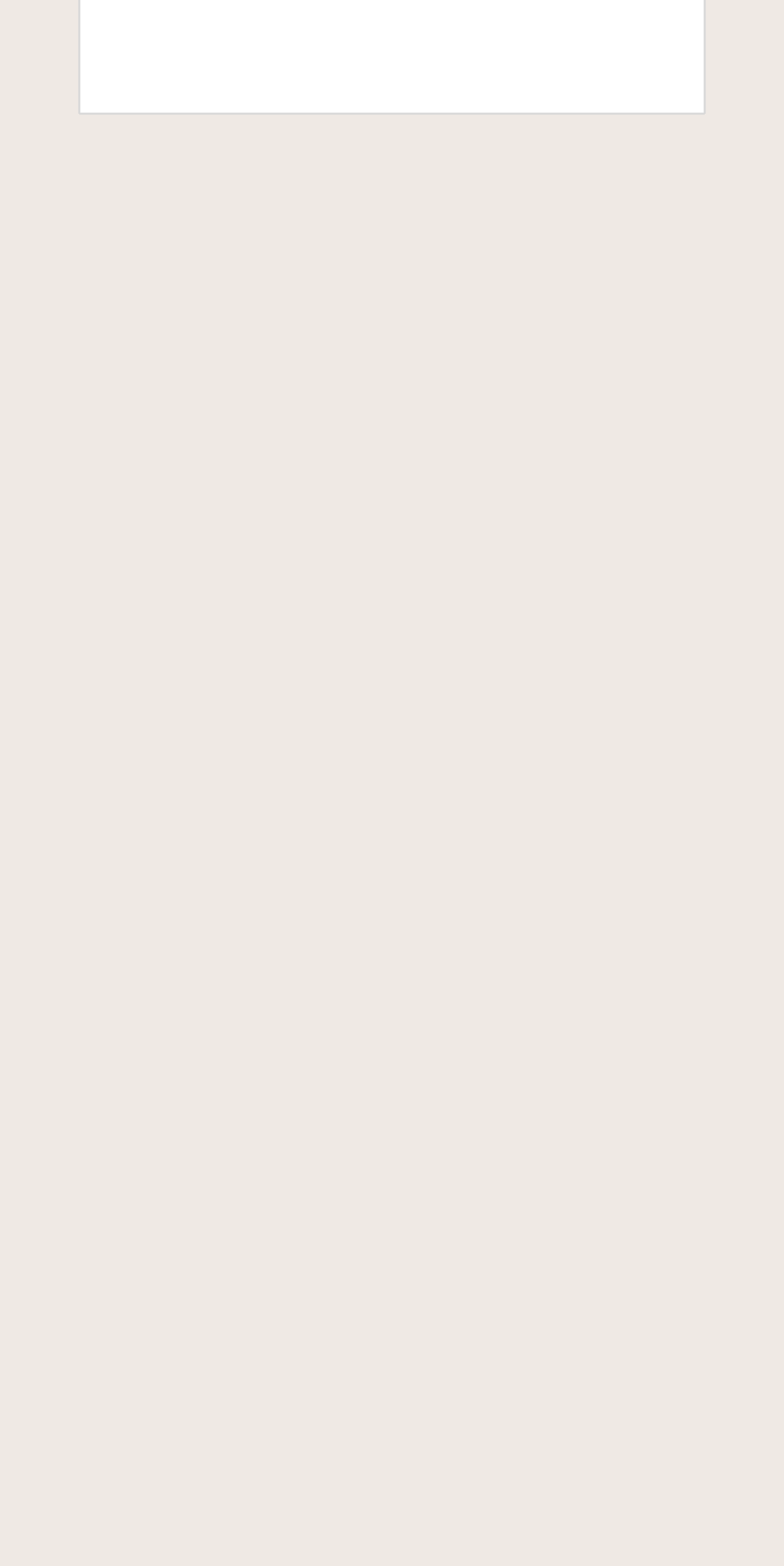Locate the bounding box coordinates of the clickable element to fulfill the following instruction: "Click on Children's Guitar Lessons". Provide the coordinates as four float numbers between 0 and 1 in the format [left, top, right, bottom].

[0.1, 0.149, 0.572, 0.175]